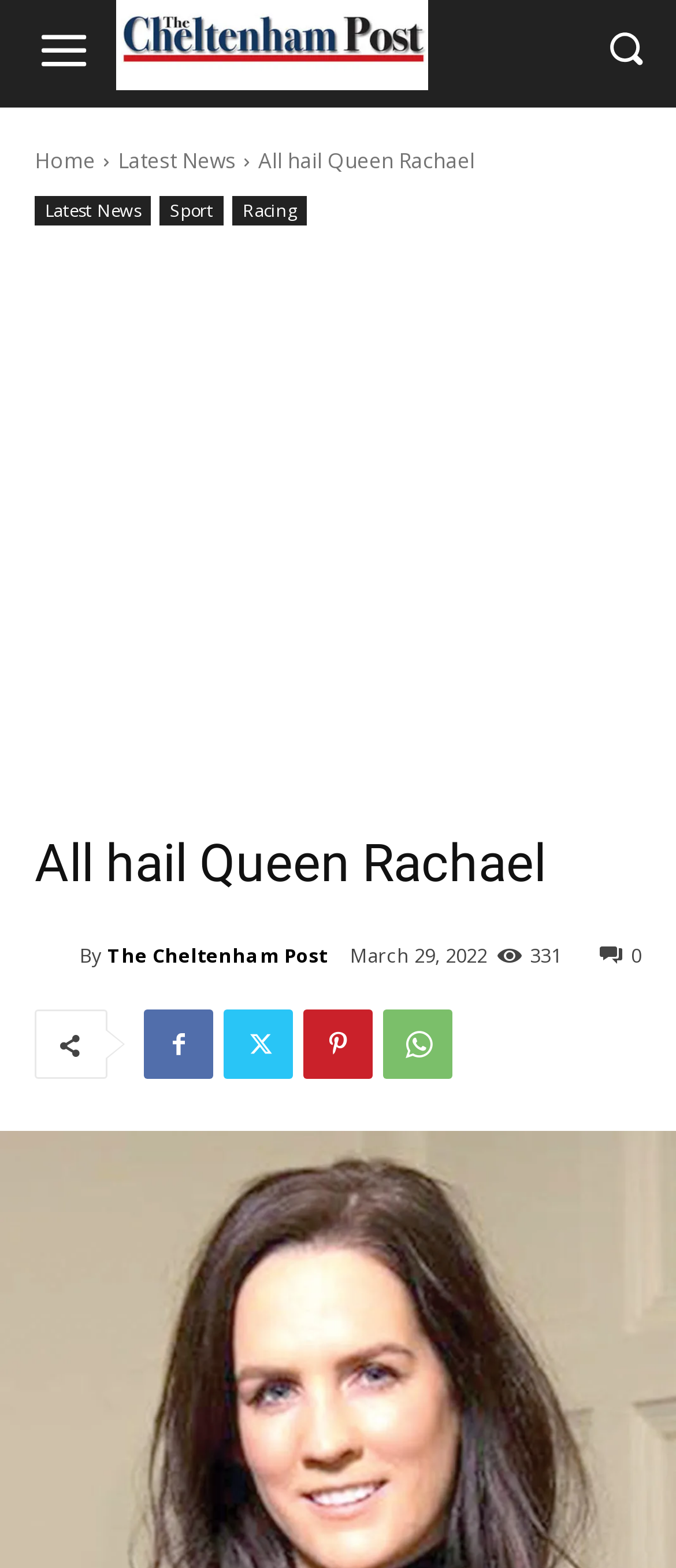How many social media sharing options are there?
Please provide a detailed answer to the question.

I found the answer by looking at the links with the icons '', '', '', and '' which are located near the bottom of the webpage, indicating the number of social media sharing options.